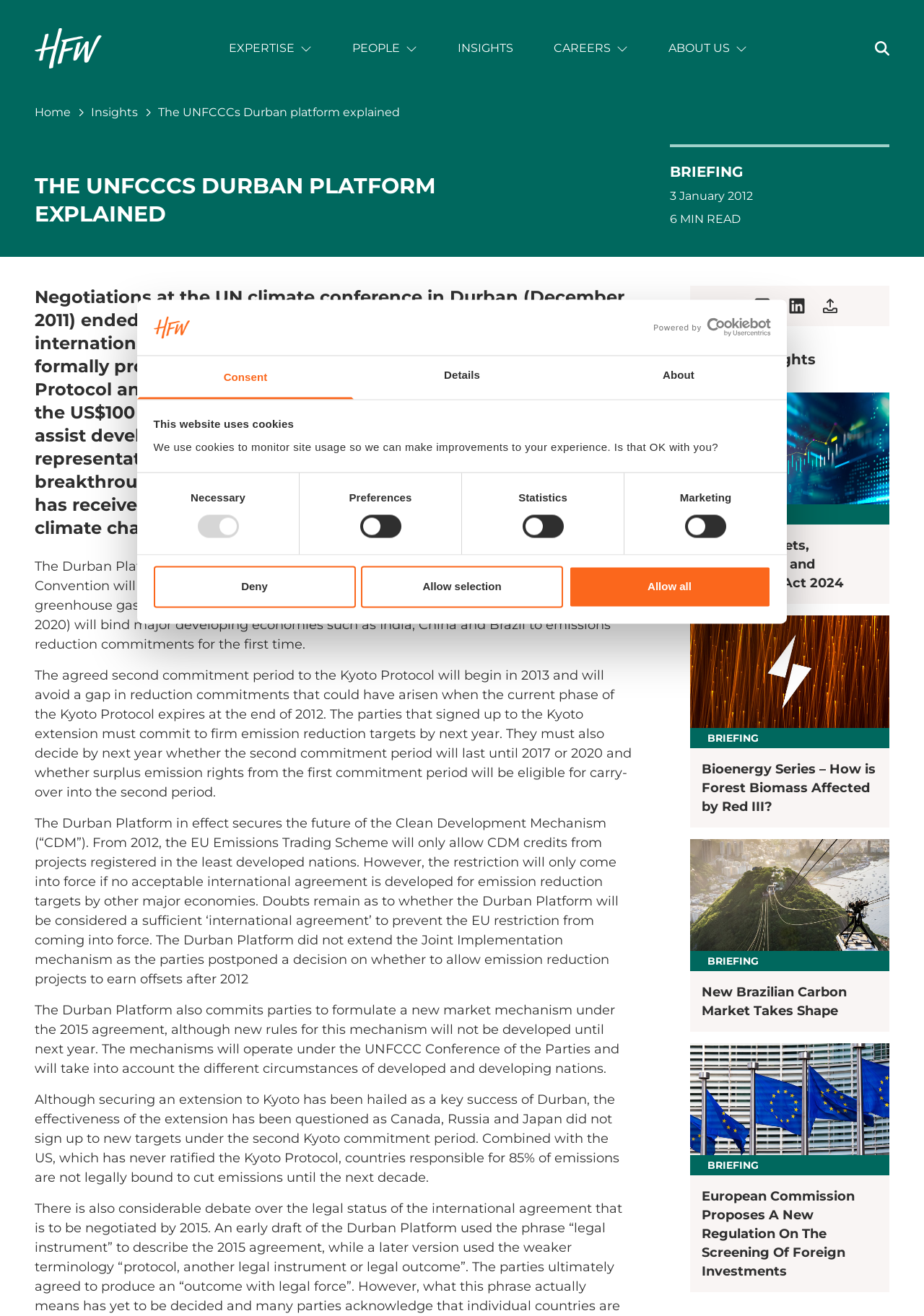Given the element description "Careers" in the screenshot, predict the bounding box coordinates of that UI element.

[0.587, 0.025, 0.692, 0.048]